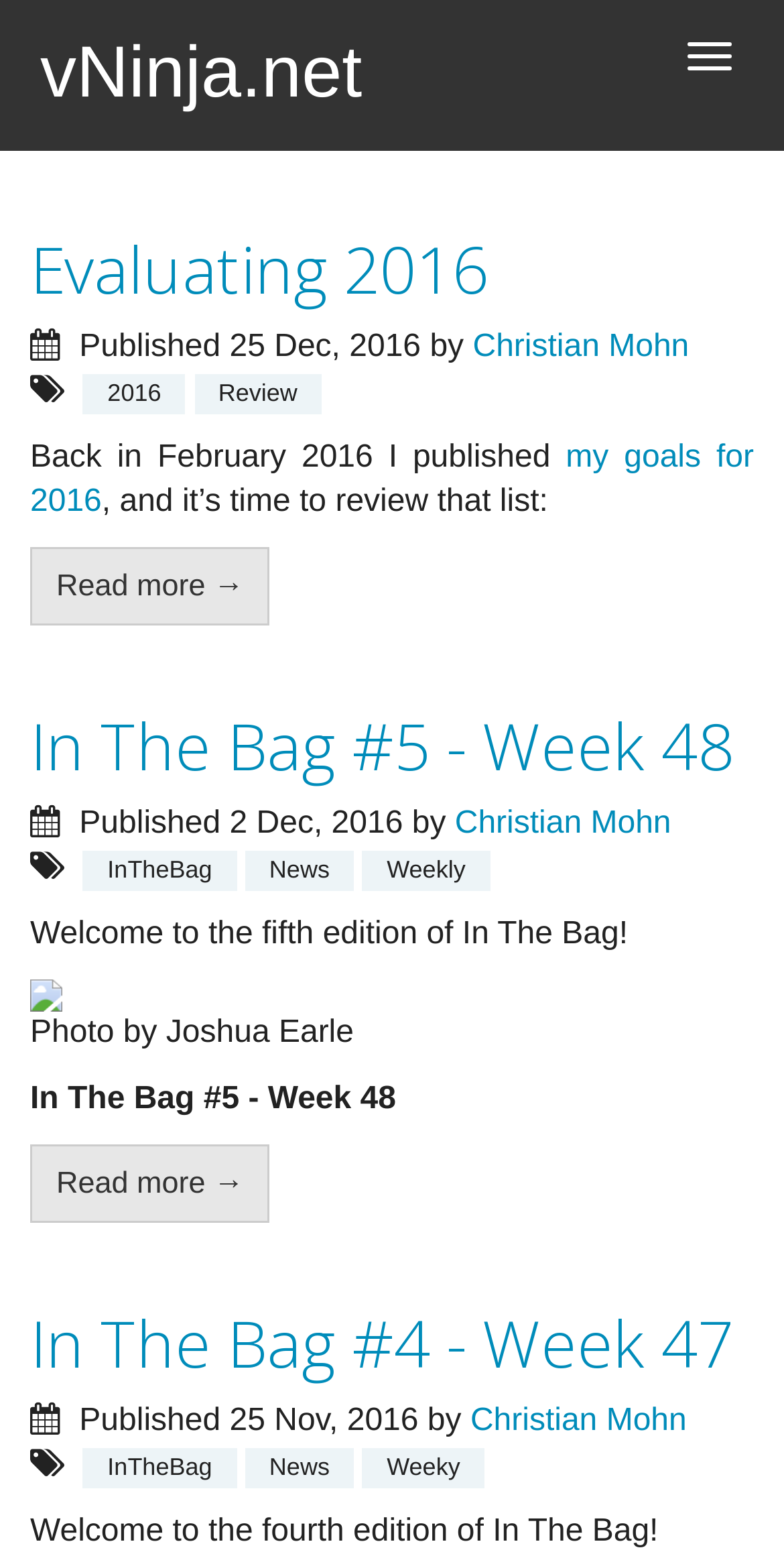Describe in detail what you see on the webpage.

The webpage is titled "vNinja.net" and appears to be a blog or news website. At the top, there is a button to toggle navigation, and a link to the website's title, "vNinja.net". 

Below the title, there are several articles or blog posts listed. The first article is titled "Evaluating 2016" and has a publication date of December 25, 2016. The article is written by Christian Mohn and has a "Read more" link at the bottom.

The next article is titled "In The Bag #5 - Week 48" and has a publication date of December 2, 2016. It is also written by Christian Mohn and has a "Read more" link at the bottom. This article features an image, credited to Joshua Earle.

The third article is titled "In The Bag #4 - Week 47" and has a publication date of November 25, 2016. It is also written by Christian Mohn and has a "Read more" link at the bottom.

Each article has a heading, publication date, author, and category links (such as "InTheBag", "News", and "Weekly"). The articles are arranged in a vertical list, with the most recent article at the top.